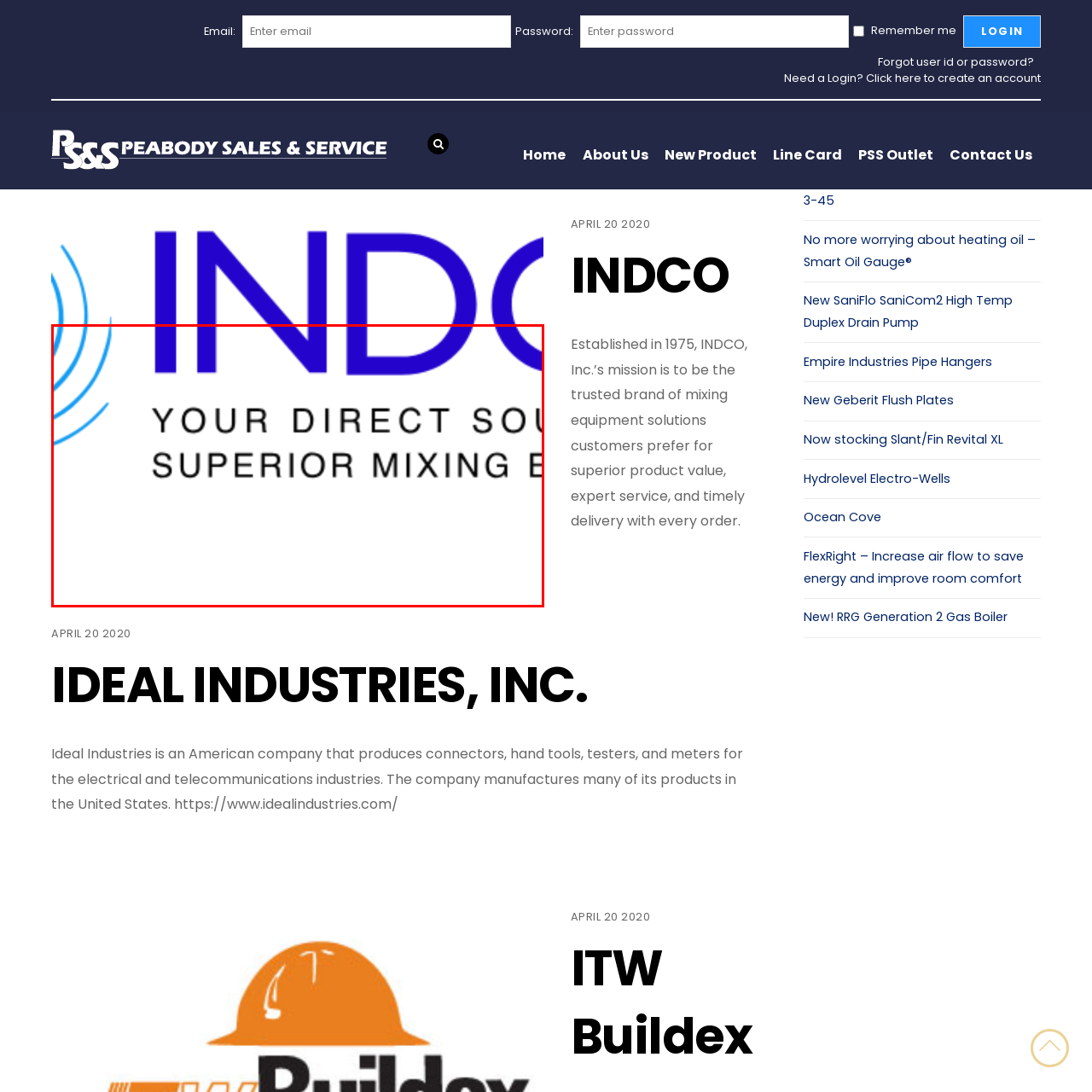Focus on the image surrounded by the red bounding box, please answer the following question using a single word or phrase: What is the year INDCO was established?

1975